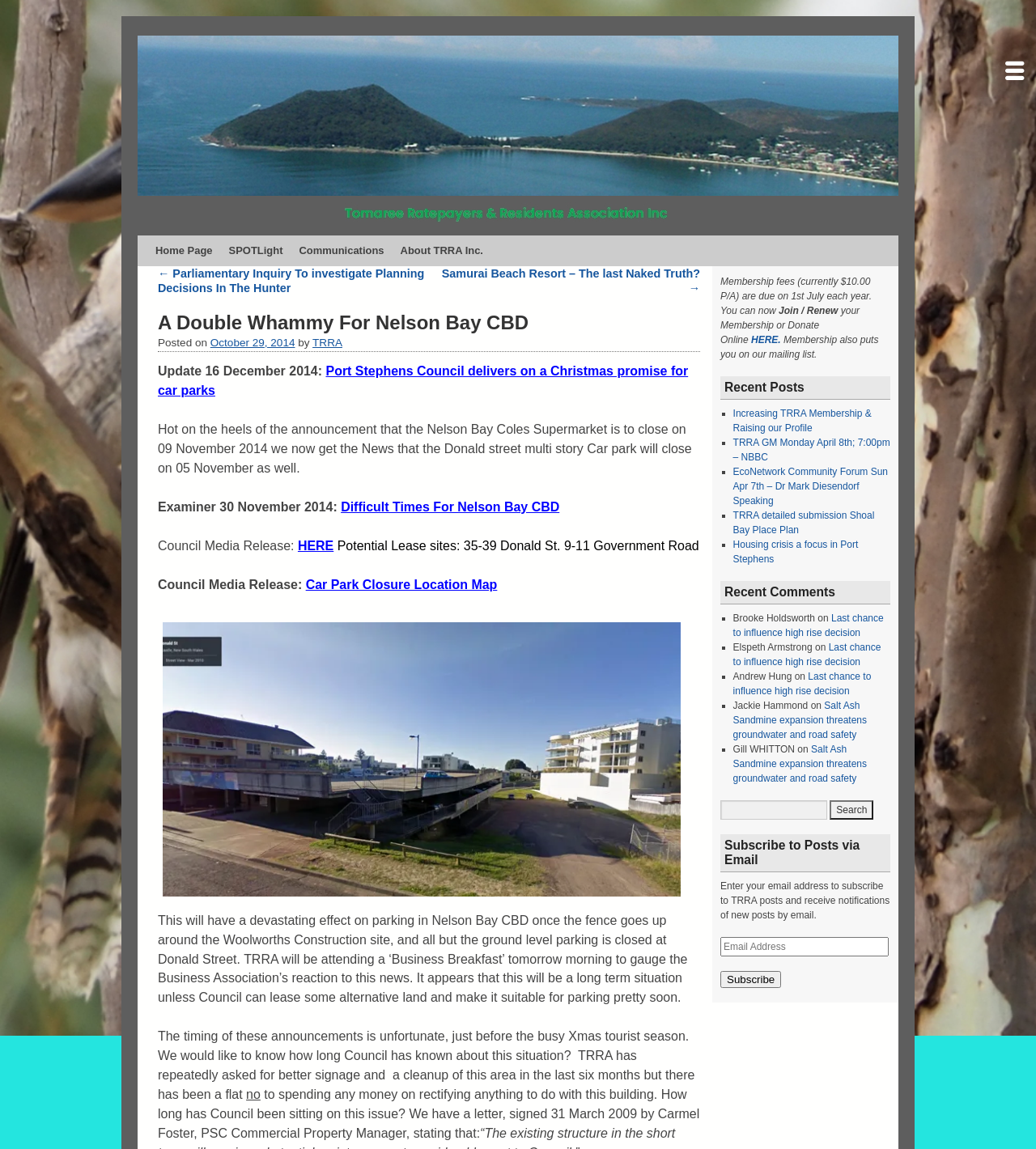What is the location of the car park closure?
Based on the image, provide your answer in one word or phrase.

Donald Street